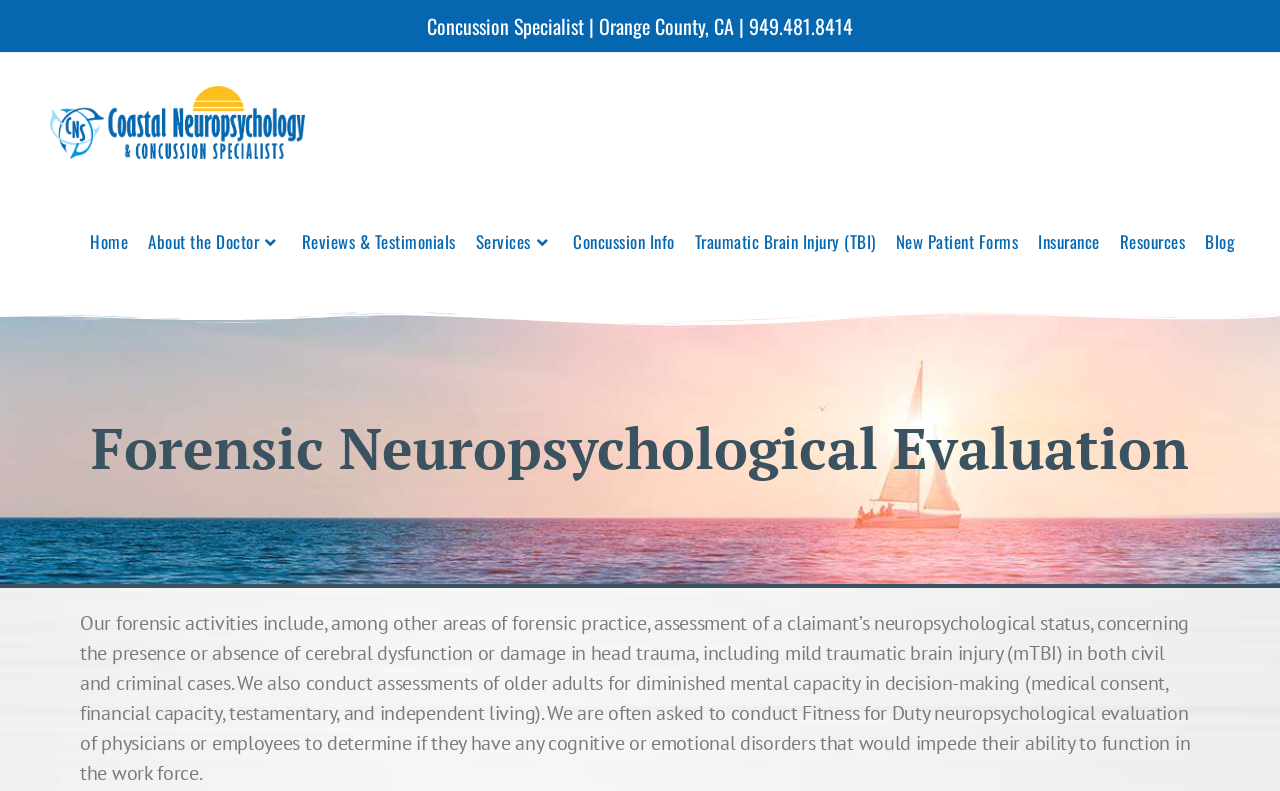Provide the bounding box for the UI element matching this description: "Concussion Info".

[0.44, 0.23, 0.535, 0.381]